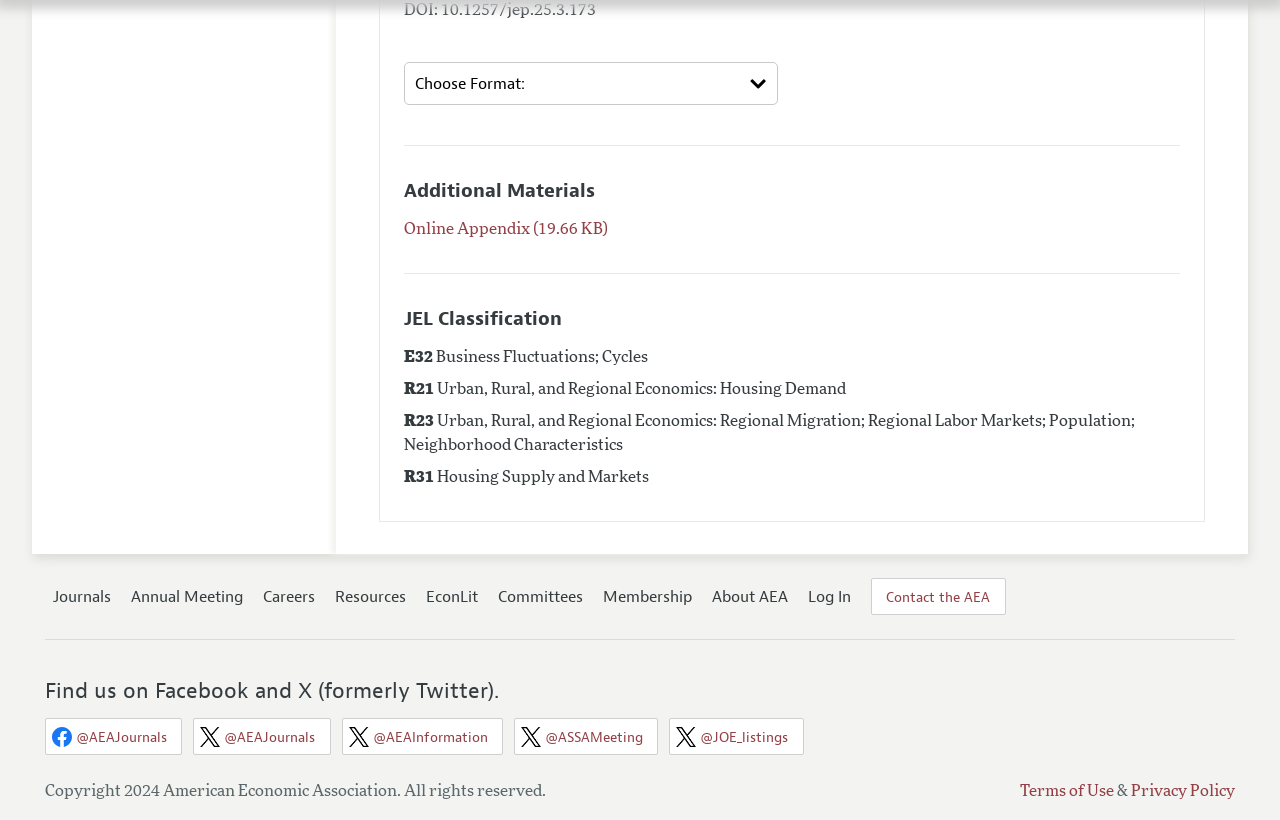Locate the UI element described by Contact the AEA in the provided webpage screenshot. Return the bounding box coordinates in the format (top-left x, top-left y, bottom-right x, bottom-right y), ensuring all values are between 0 and 1.

[0.68, 0.702, 0.786, 0.746]